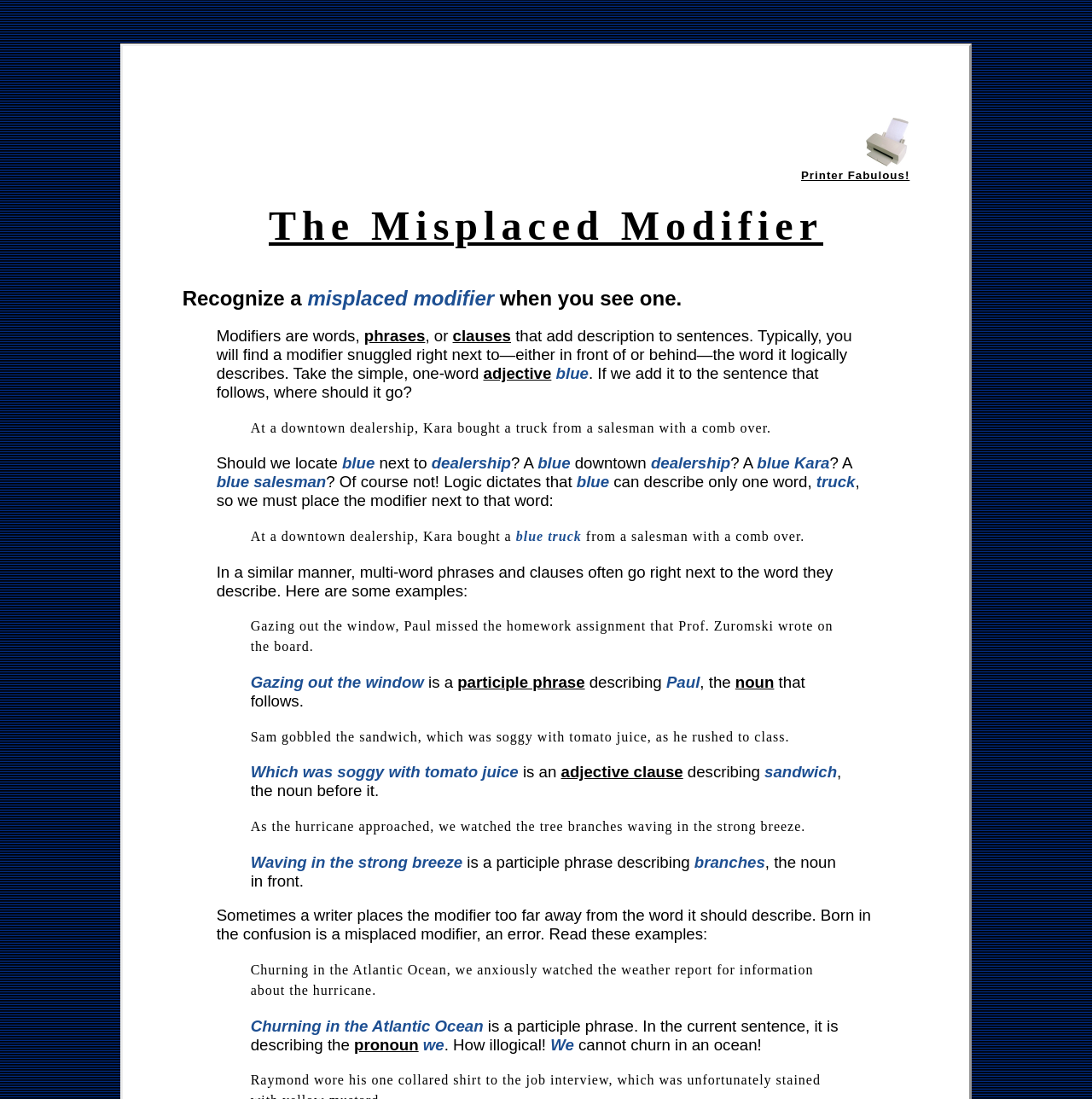Offer an extensive depiction of the webpage and its key elements.

The webpage is about grammar instruction, specifically focusing on misplaced modifiers. The title "The Misplaced Modifier" is prominently displayed at the top of the page. Below the title, there are two links to "Printer Fabulous!" with an accompanying image.

The main content of the page is divided into sections, each with a heading and explanatory text. The first section explains what modifiers are and how they typically function in sentences. It provides examples of modifiers, including adjectives and clauses, and how they should be placed in relation to the word they describe.

The page then presents several examples of sentences with misplaced modifiers, including blockquotes with sentences that illustrate the error. These examples are followed by explanations of how to correct the sentences by placing the modifier next to the word it describes.

The page also includes interactive exercises, handouts, and more resources, as mentioned in the meta description. The overall tone of the page is instructional, with a focus on providing clear explanations and examples to help users understand and correct misplaced modifiers.

In terms of layout, the page has a clean and organized structure, with headings, paragraphs, and blockquotes clearly distinguished. The text is arranged in a logical and easy-to-follow manner, making it easy for users to navigate and understand the content.